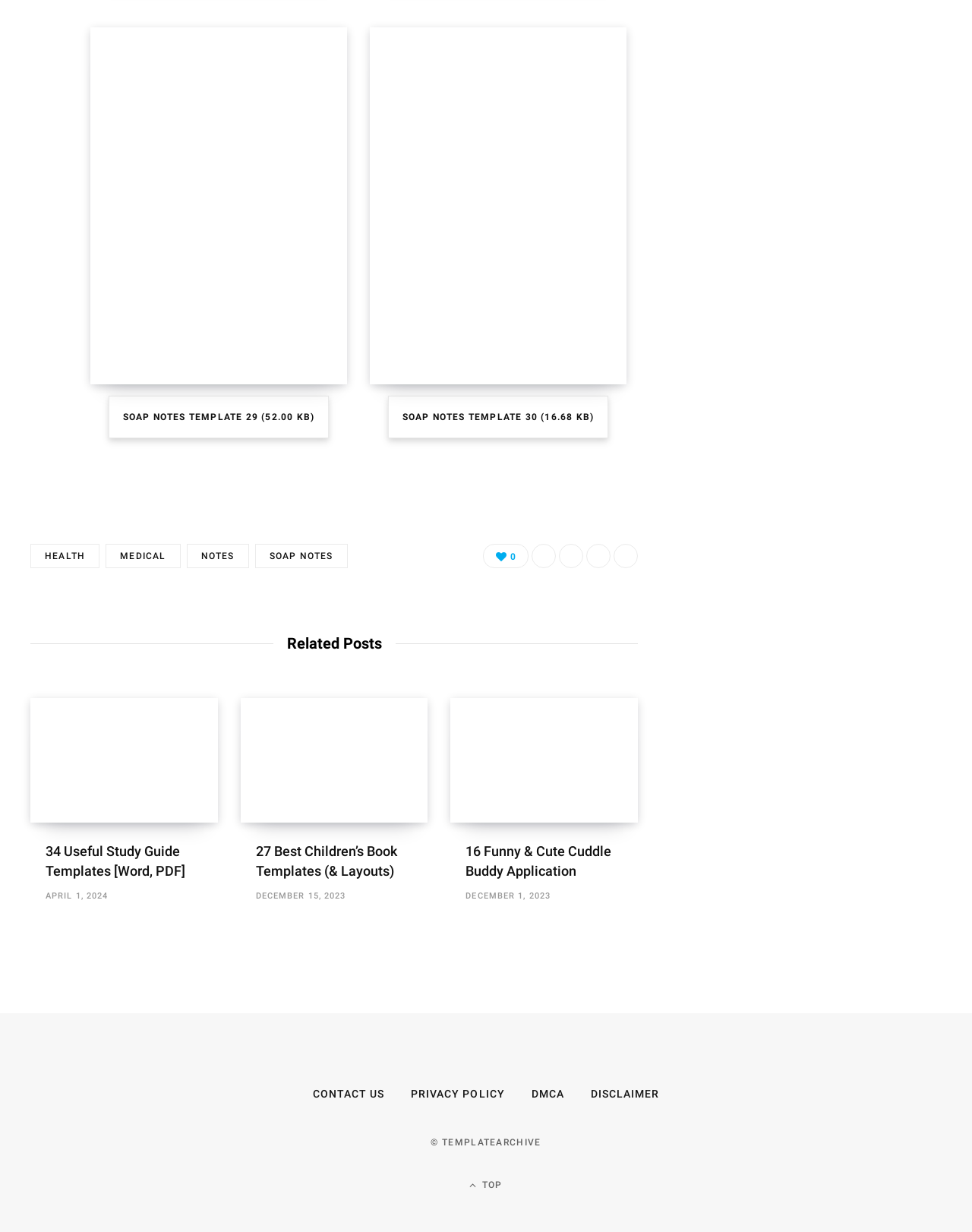Locate the bounding box coordinates of the element's region that should be clicked to carry out the following instruction: "View related post 34 Useful Study Guide Templates [Word, PDF]". The coordinates need to be four float numbers between 0 and 1, i.e., [left, top, right, bottom].

[0.047, 0.684, 0.191, 0.713]